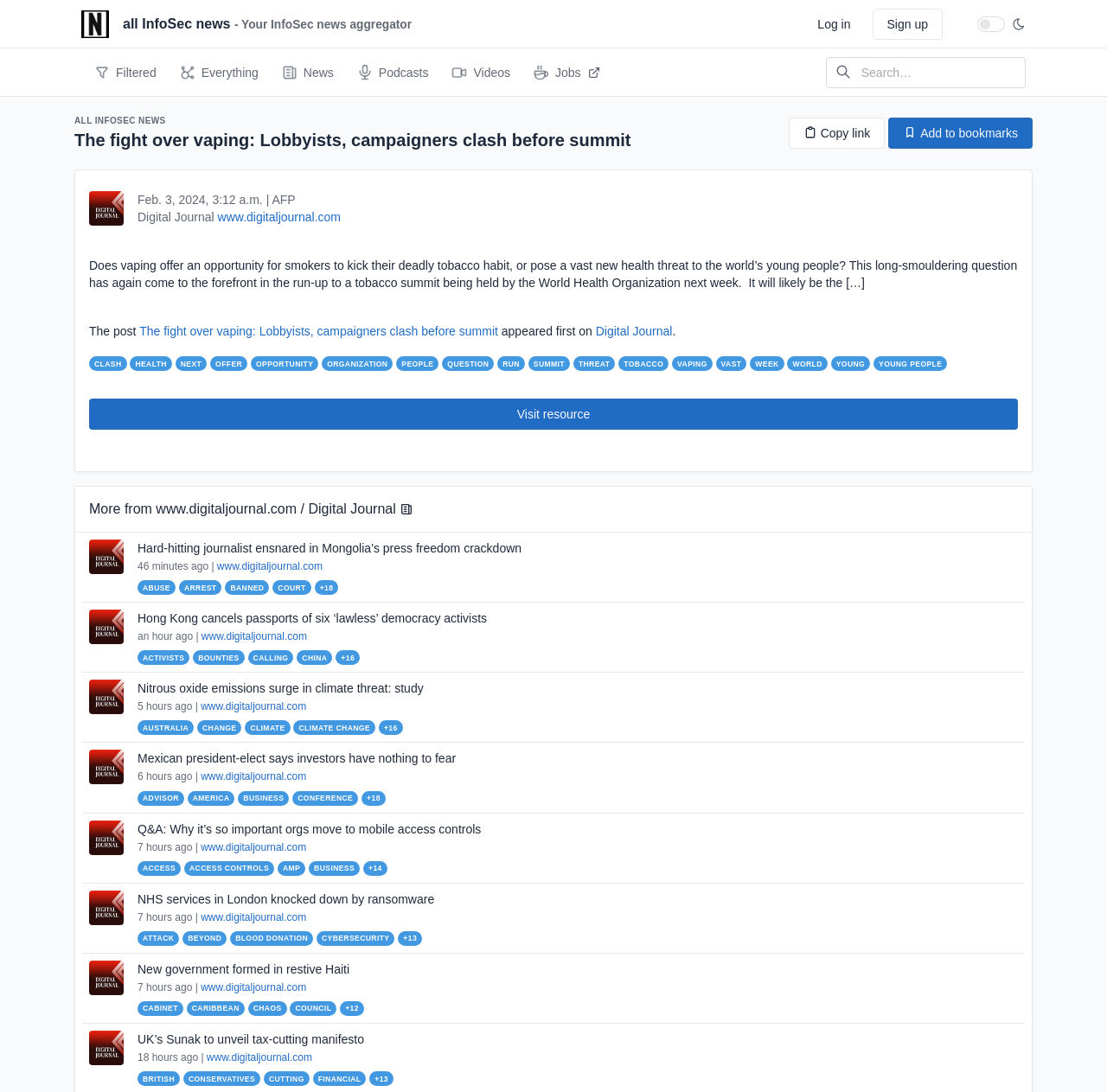Please examine the image and answer the question with a detailed explanation:
What is the name of the website?

I determined the answer by looking at the logo and text at the top of the webpage, which says 'all InfoSec news - Your InfoSec news aggregator'.